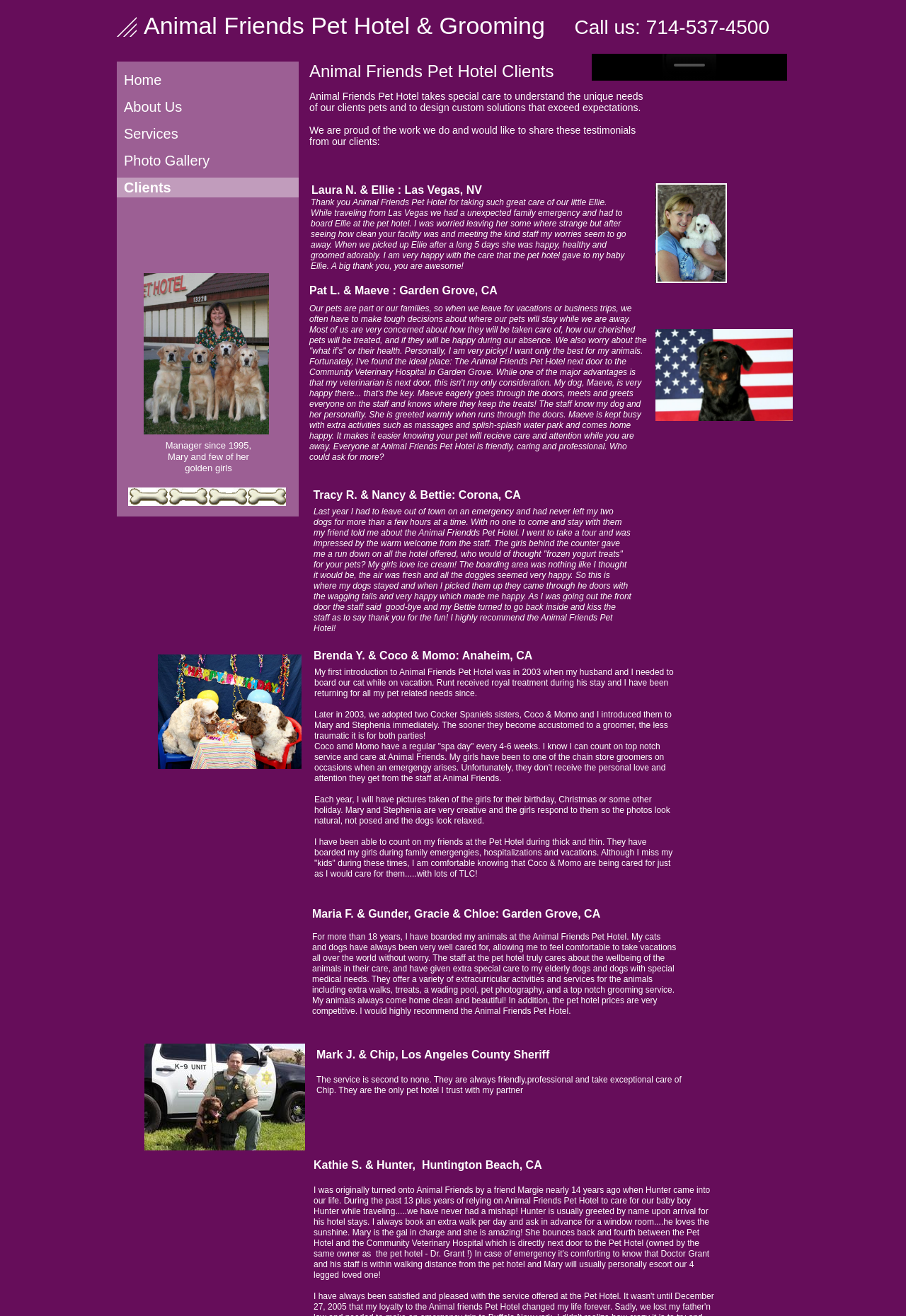Using the provided element description "Home", determine the bounding box coordinates of the UI element.

[0.129, 0.053, 0.33, 0.068]